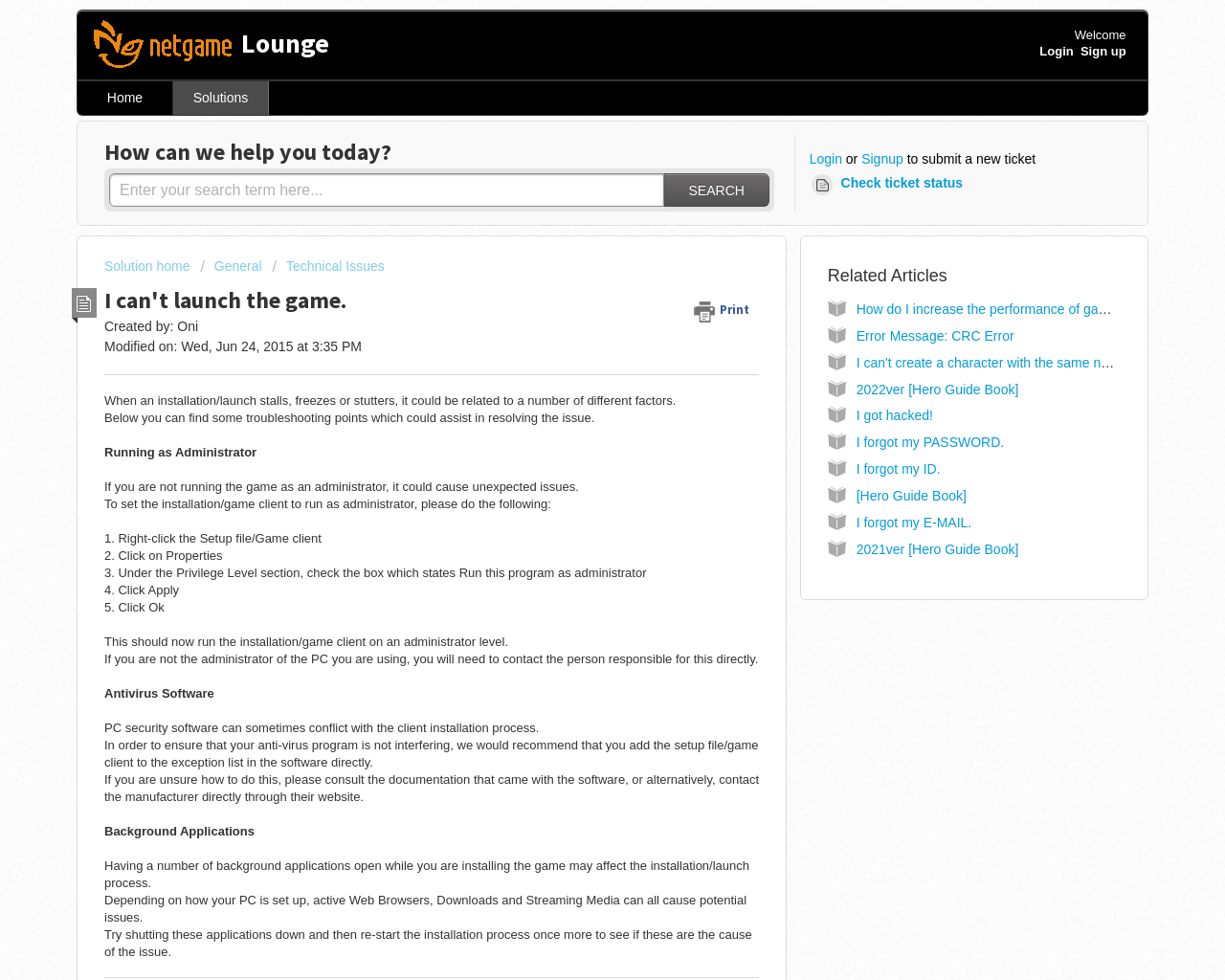Calculate the bounding box coordinates of the UI element given the description: "parent_node: Lounge".

[0.077, 0.02, 0.189, 0.069]